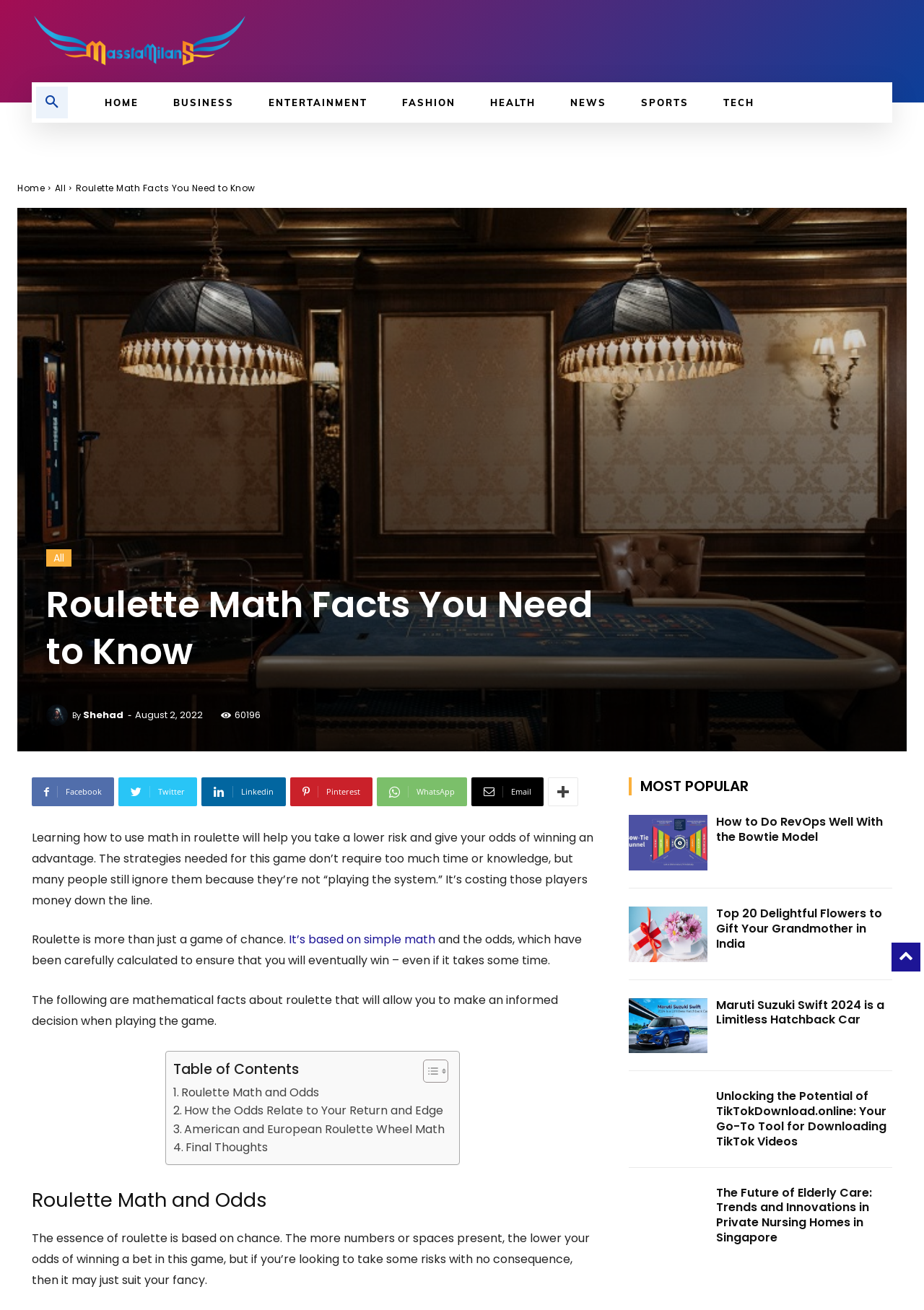Highlight the bounding box of the UI element that corresponds to this description: "parent_node: By title="shehad"".

[0.05, 0.538, 0.078, 0.554]